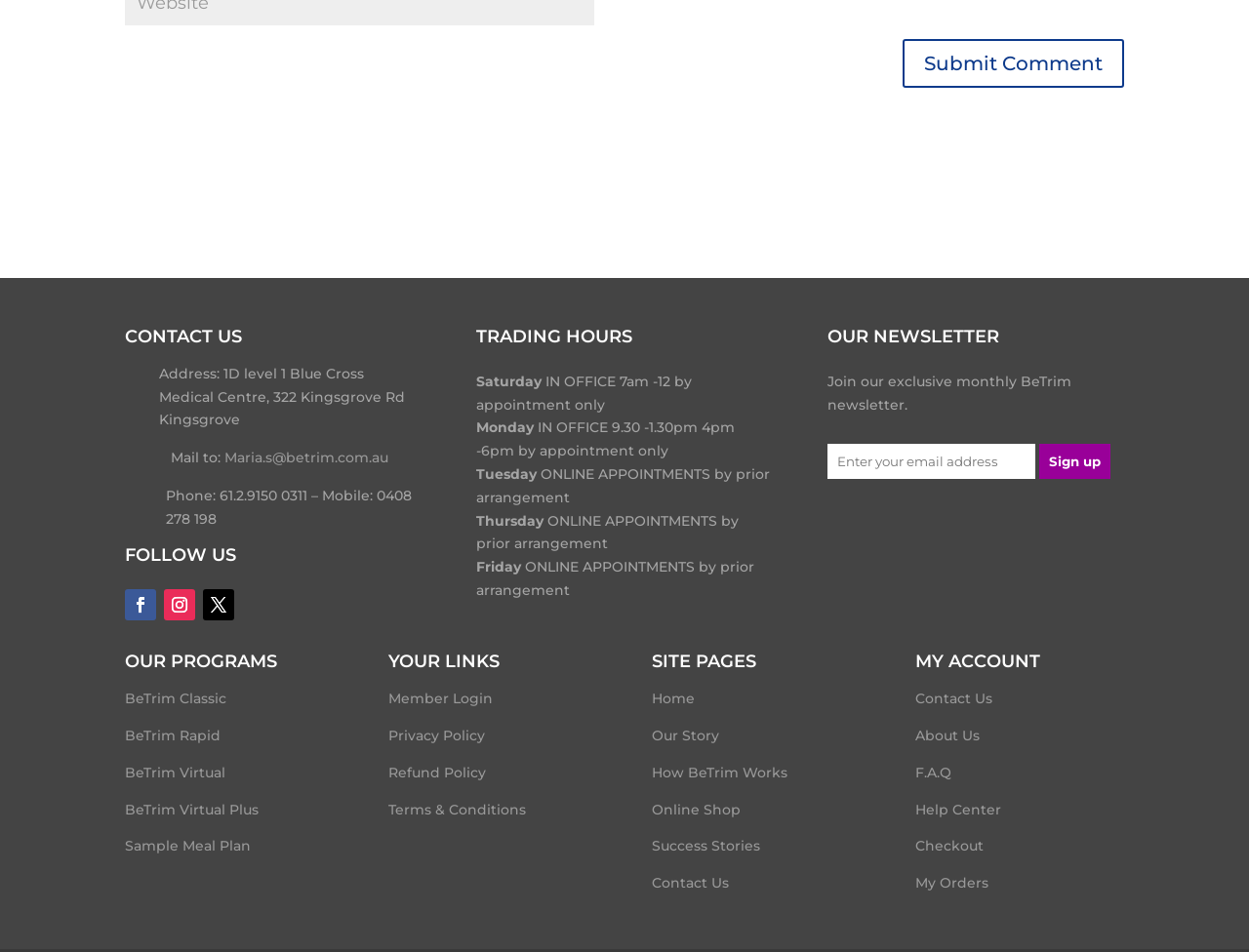Specify the bounding box coordinates of the region I need to click to perform the following instruction: "Follow BeTrim on social media". The coordinates must be four float numbers in the range of 0 to 1, i.e., [left, top, right, bottom].

[0.1, 0.618, 0.188, 0.651]